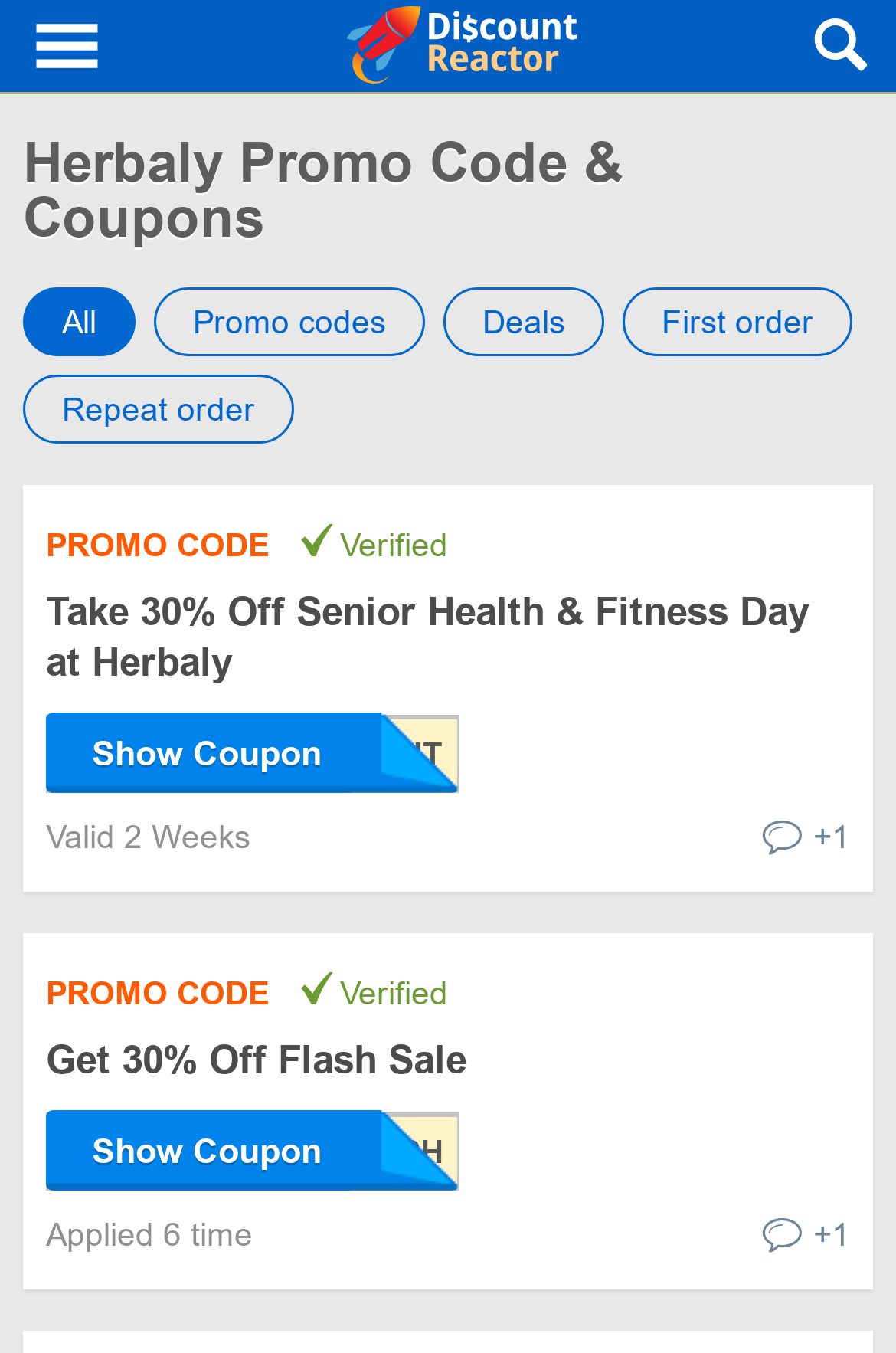What is the discount percentage for the 'Senior Health & Fitness Day' promo code?
Could you answer the question in a detailed manner, providing as much information as possible?

The link 'Take 30% Off Senior Health & Fitness Day at Herbaly' indicates that the promo code 'SENIORFIT' offers a 30% discount.